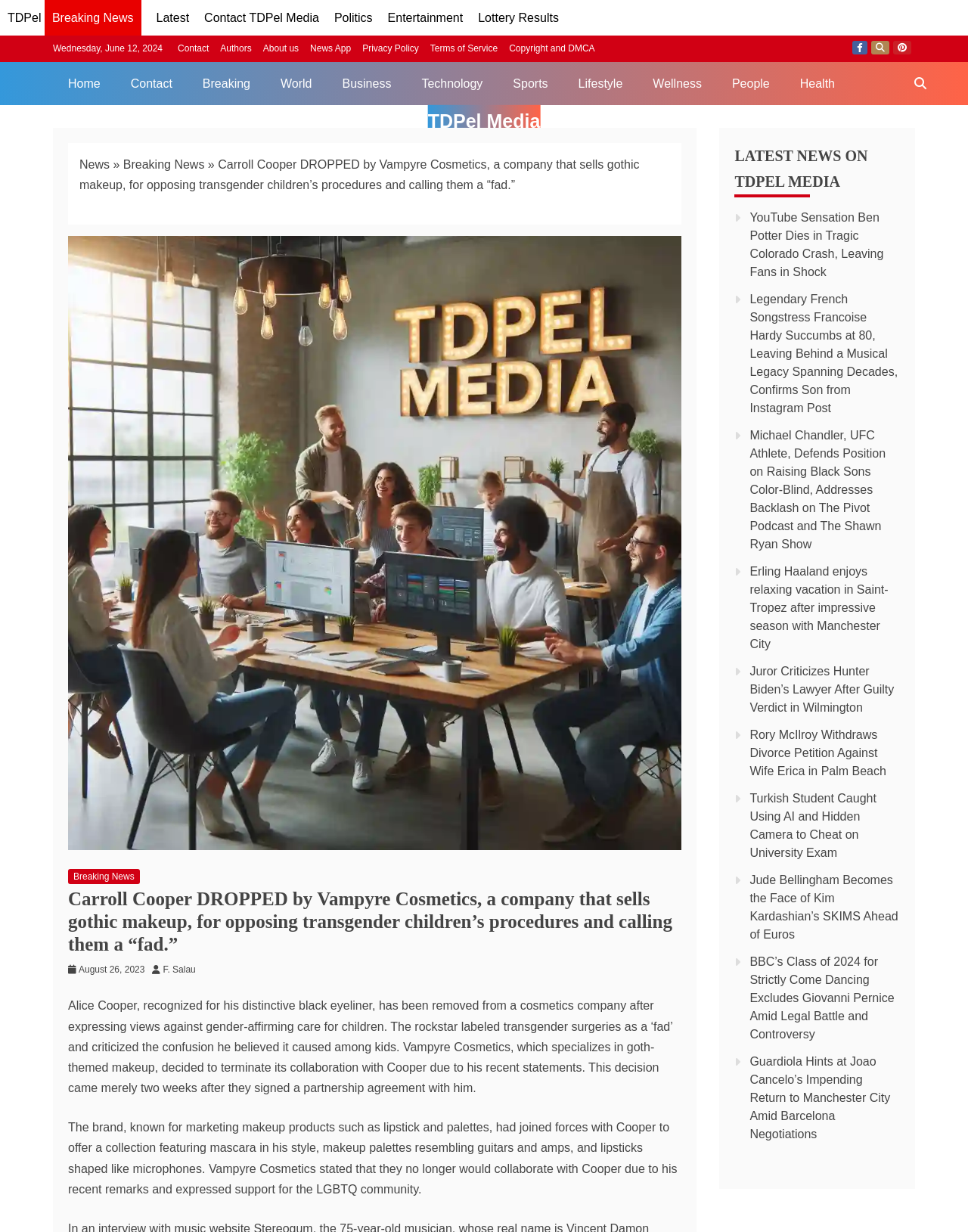Please identify the bounding box coordinates of the element's region that I should click in order to complete the following instruction: "Read the latest news on YouTube Sensation Ben Potter". The bounding box coordinates consist of four float numbers between 0 and 1, i.e., [left, top, right, bottom].

[0.775, 0.171, 0.913, 0.226]